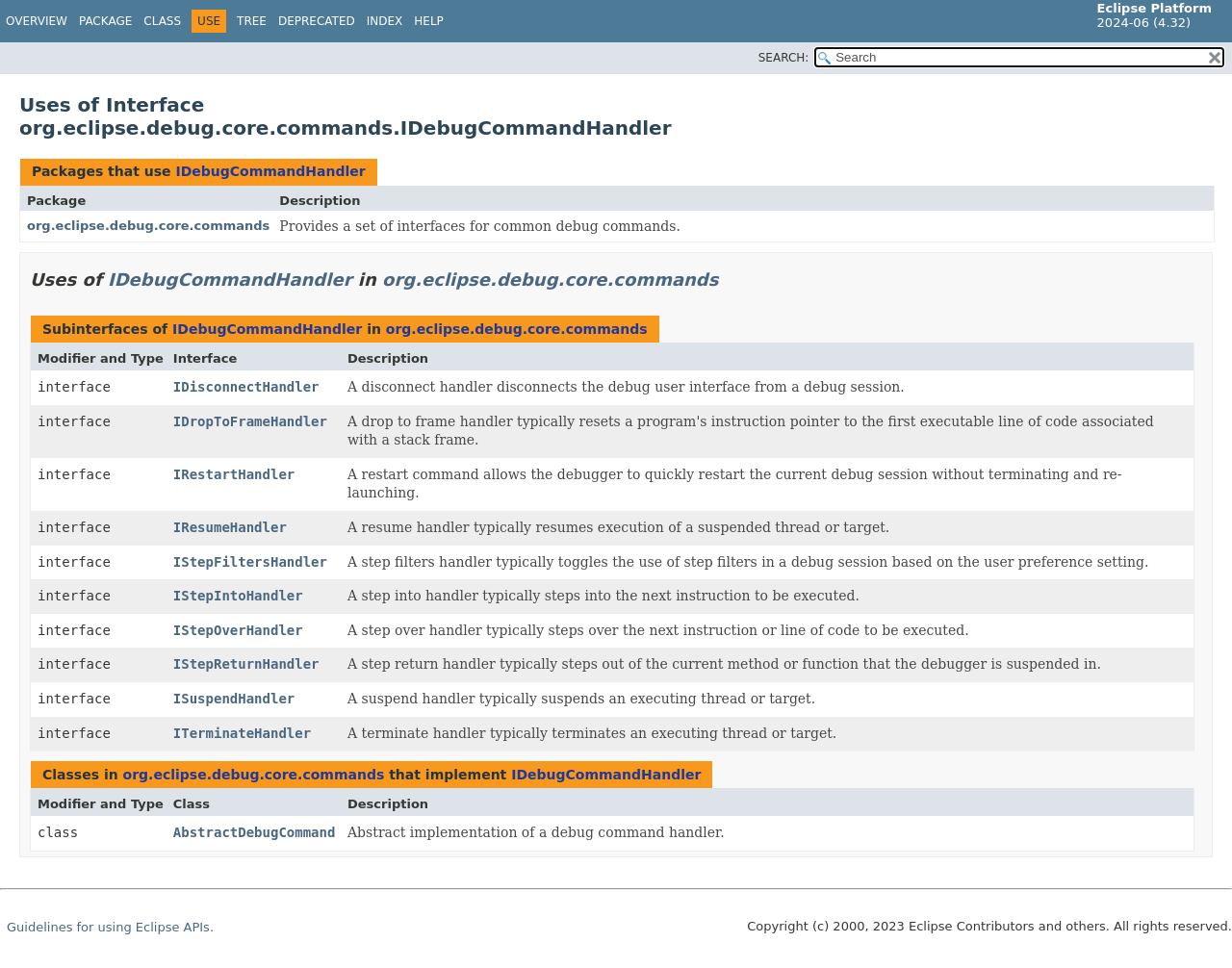Refer to the image and provide an in-depth answer to the question: 
What is the purpose of the 'SEARCH:' textbox?

I inferred the purpose of the 'SEARCH:' textbox by its label and its position on the webpage, which suggests that it is used to search for specific content within the webpage.